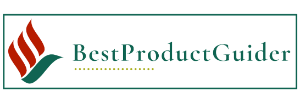What is the purpose of the online resource?
Answer with a single word or phrase, using the screenshot for reference.

Guide consumers